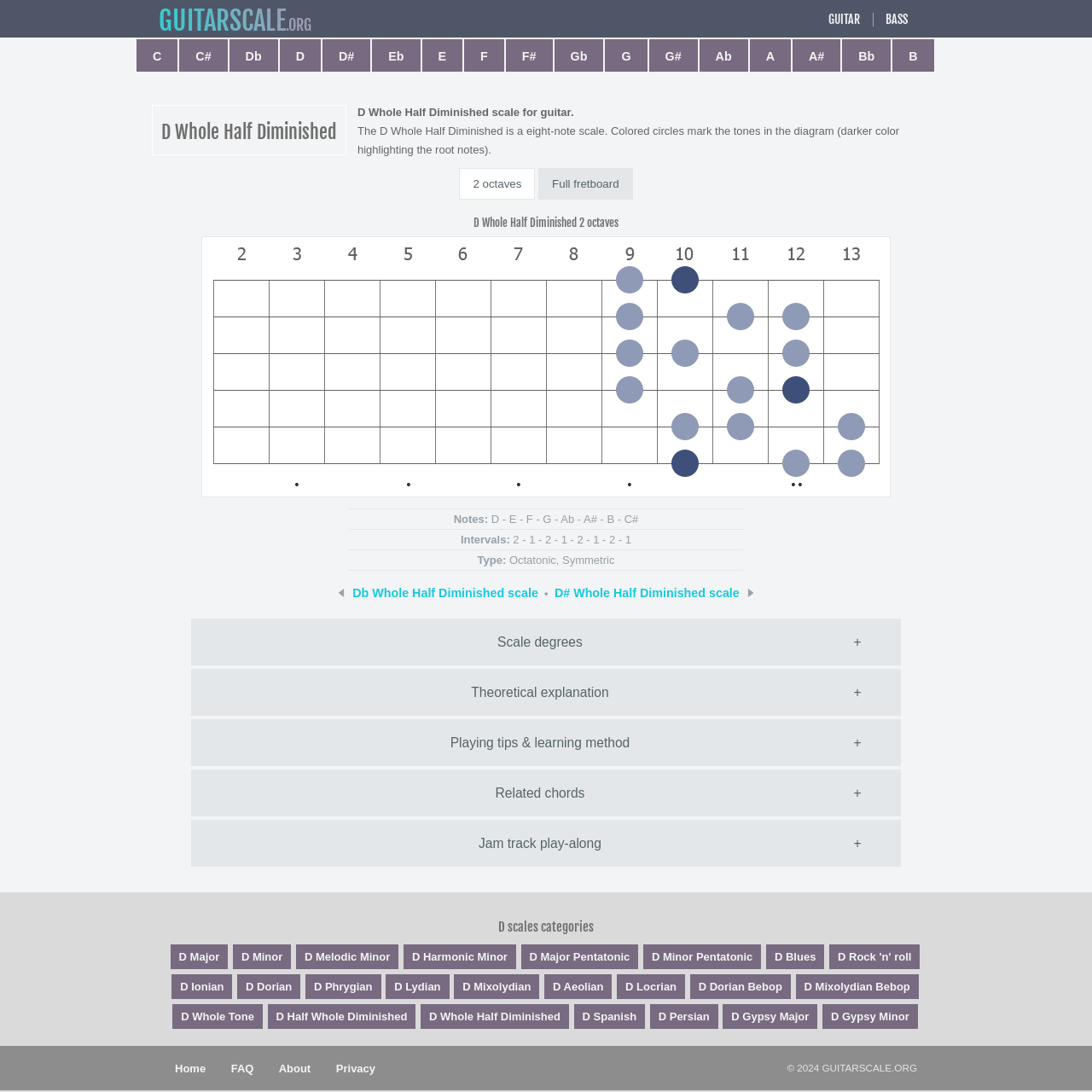Examine the image and give a thorough answer to the following question:
How many notes are in the D Whole Half Diminished scale?

The number of notes in the D Whole Half Diminished scale can be found in the static text 'The D Whole Half Diminished is a eight-note scale.'